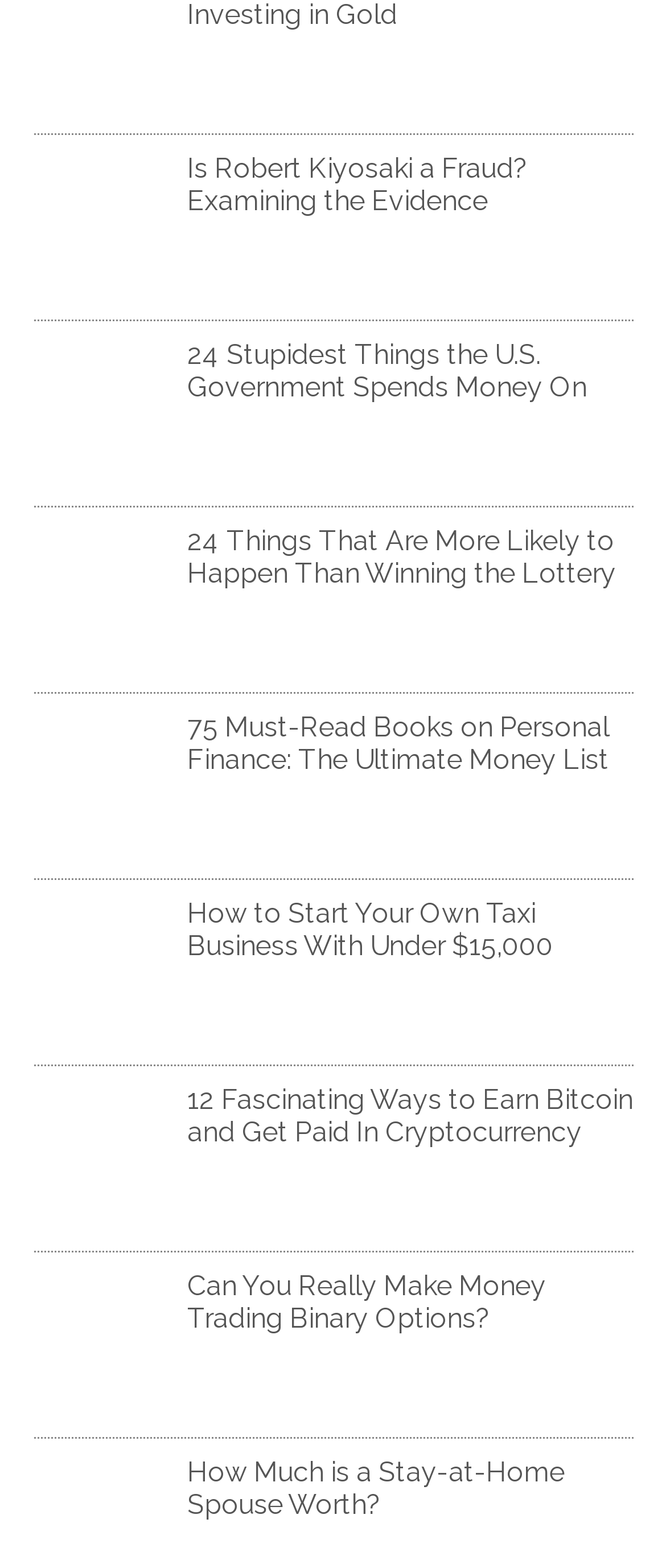Show the bounding box coordinates for the element that needs to be clicked to execute the following instruction: "Read 'Is Robert Kiyosaki a Fraud? Examining the Evidence'". Provide the coordinates in the form of four float numbers between 0 and 1, i.e., [left, top, right, bottom].

[0.281, 0.097, 0.794, 0.138]